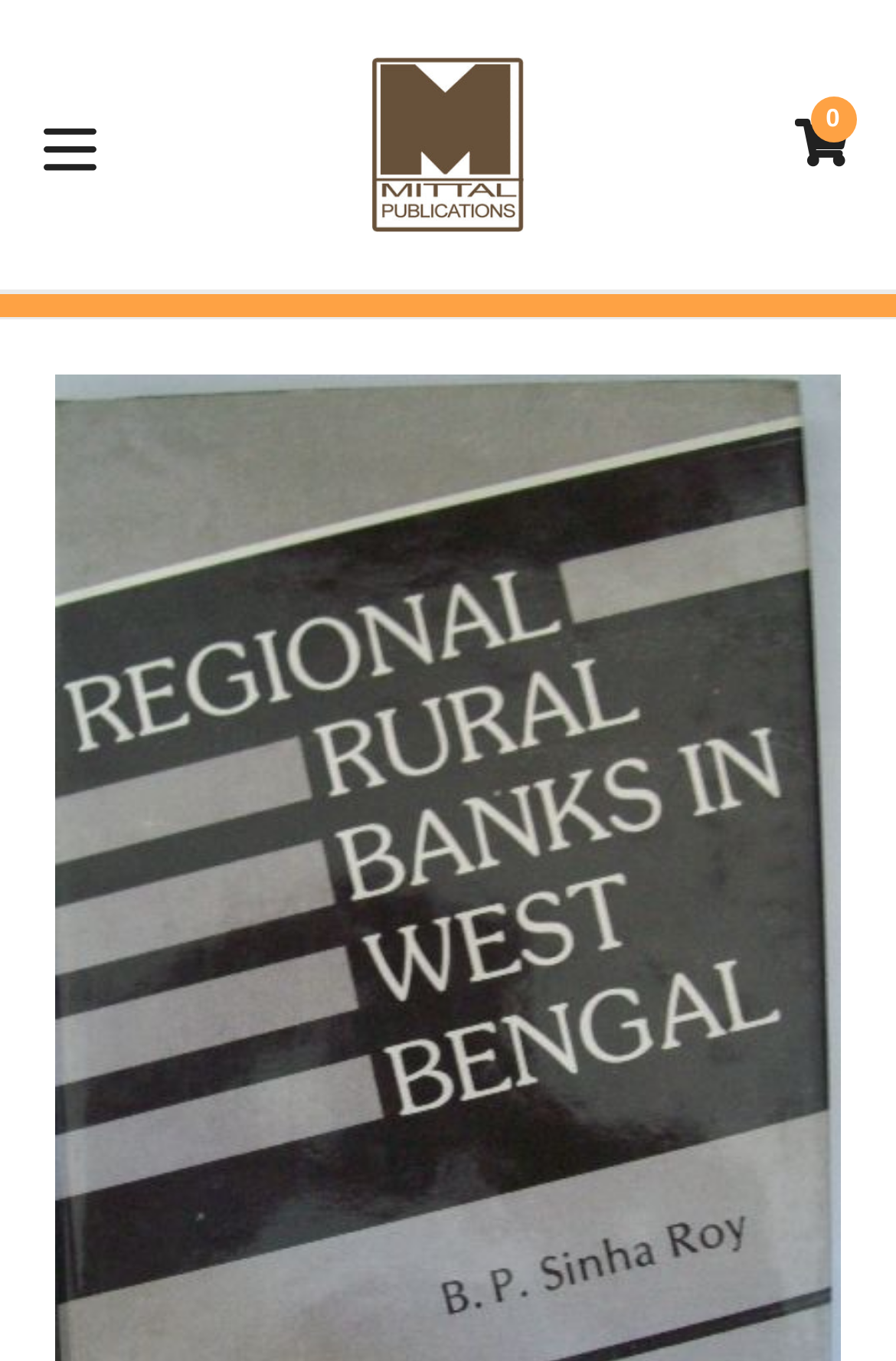For the given element description Cart Cart 0 Rs. 0.00, determine the bounding box coordinates of the UI element. The coordinates should follow the format (top-left x, top-left y, bottom-right x, bottom-right y) and be within the range of 0 to 1.

[0.864, 0.076, 0.974, 0.137]